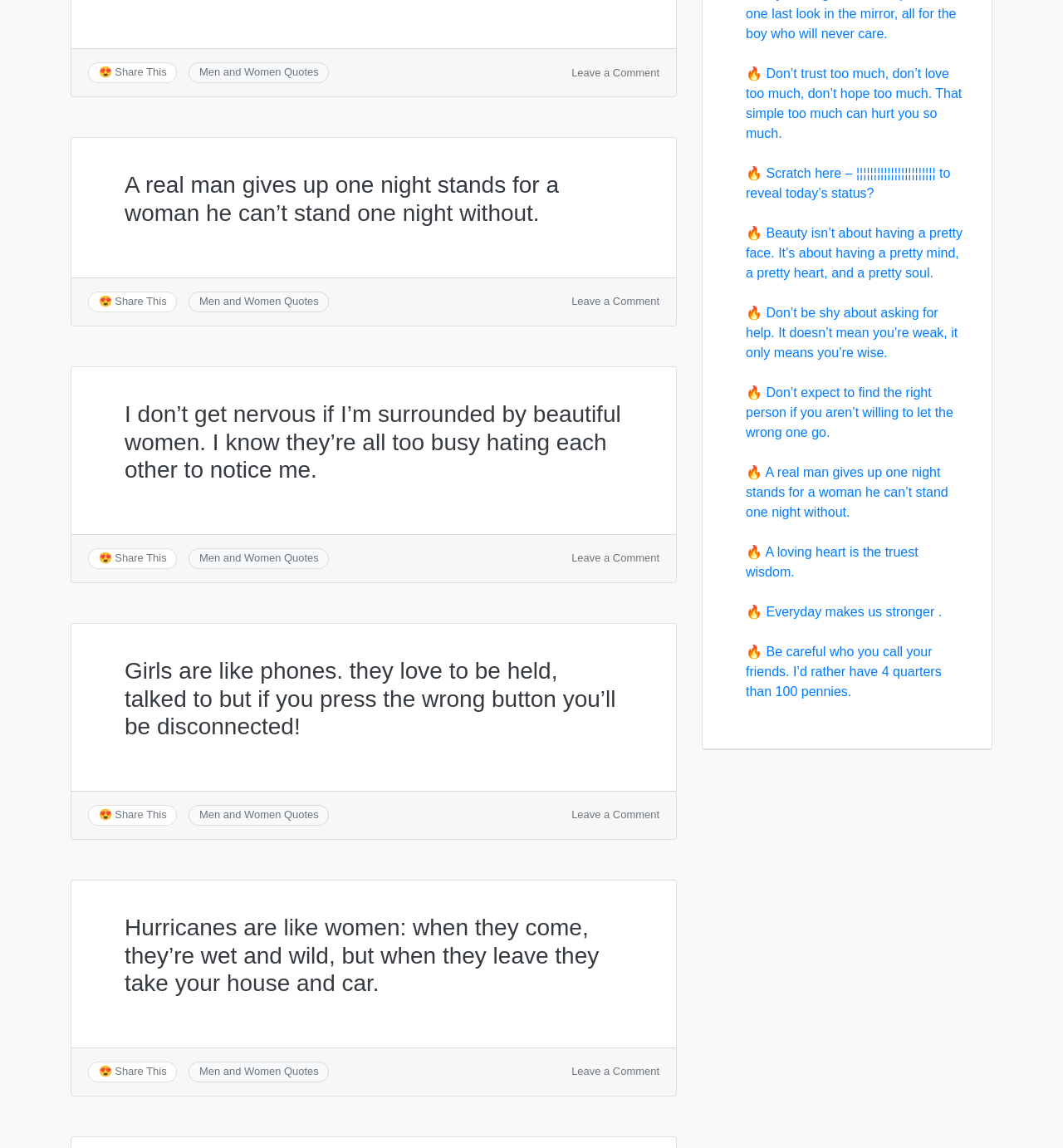Using the provided element description, identify the bounding box coordinates as (top-left x, top-left y, bottom-right x, bottom-right y). Ensure all values are between 0 and 1. Description: Everyday makes us stronger .

[0.721, 0.527, 0.886, 0.539]